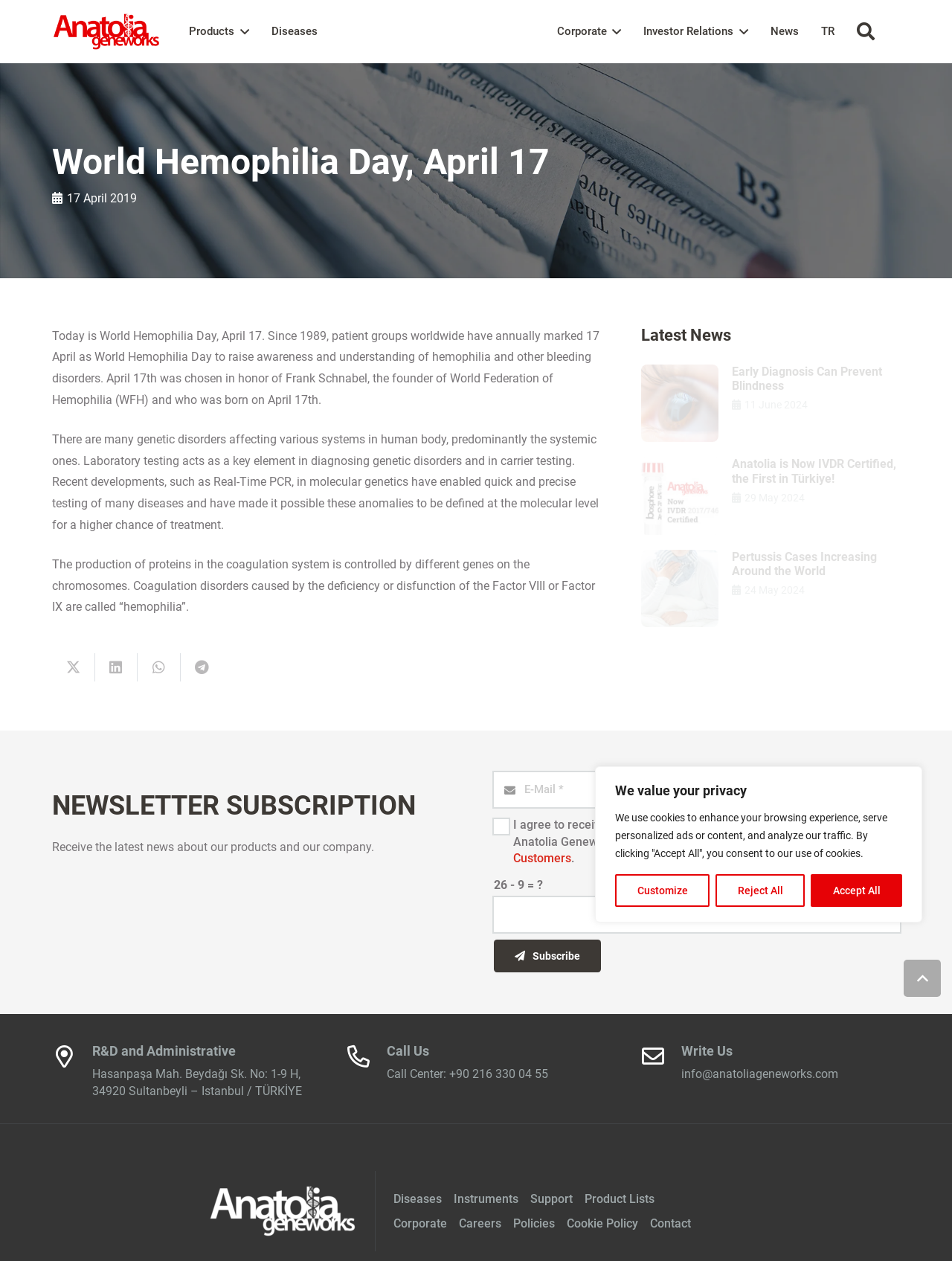Based on the provided description, "aria-label="Search"", find the bounding box of the corresponding UI element in the screenshot.

[0.888, 0.012, 0.93, 0.038]